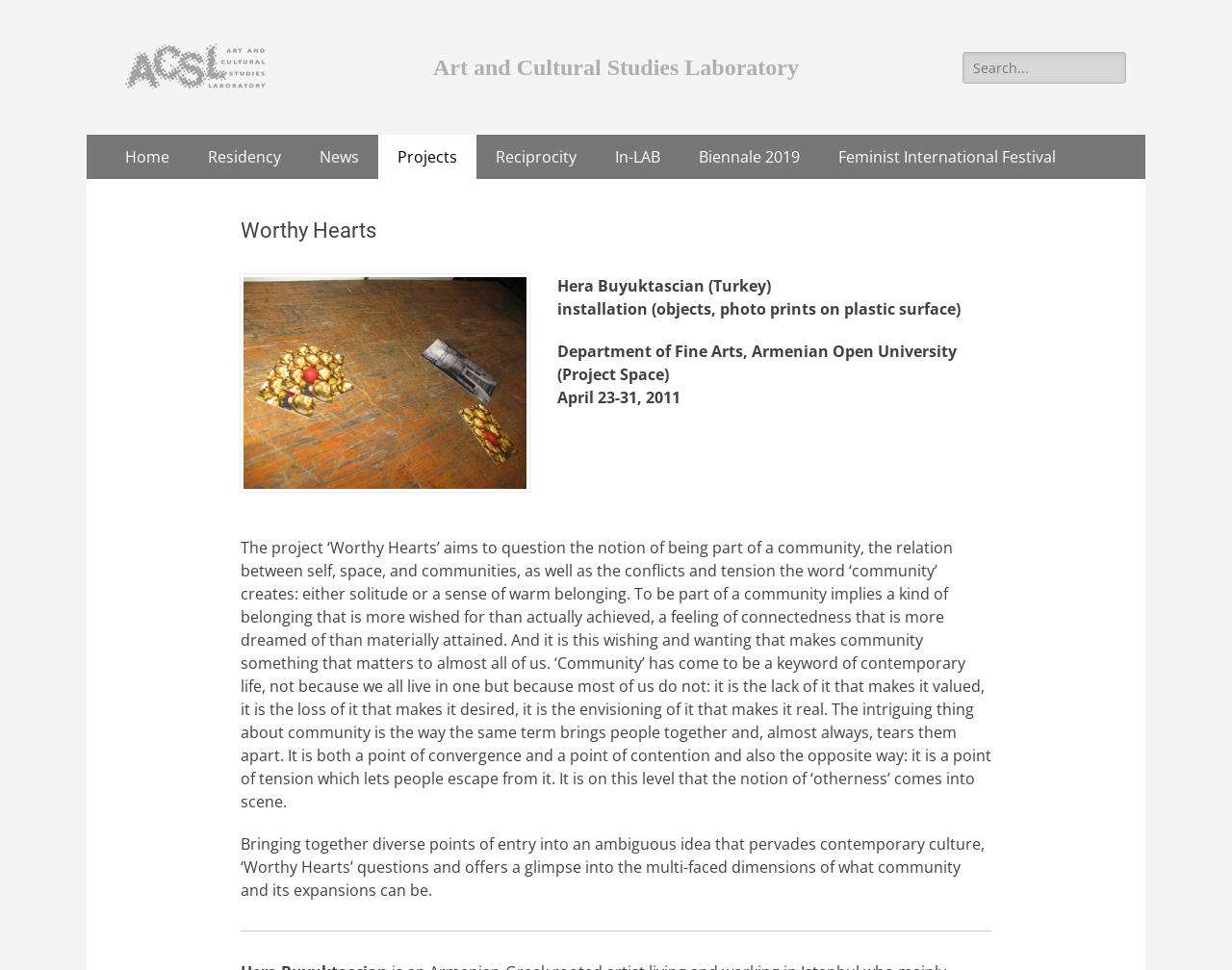What is the name of the laboratory?
Look at the image and respond to the question as thoroughly as possible.

The name of the laboratory can be found in the heading element with the text 'Art and Cultural Studies Laboratory' at the top of the webpage.